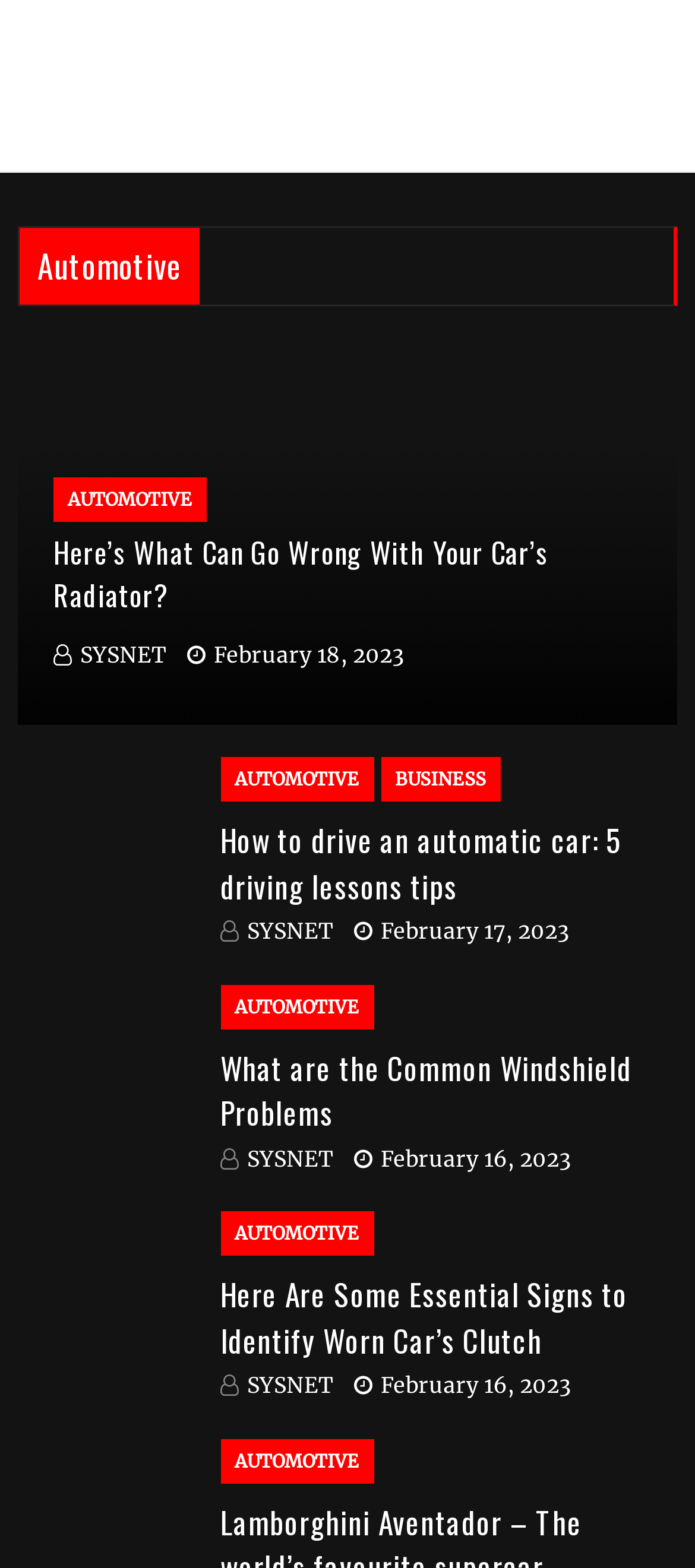Find the bounding box coordinates for the HTML element described as: "Skip to content". The coordinates should consist of four float values between 0 and 1, i.e., [left, top, right, bottom].

None